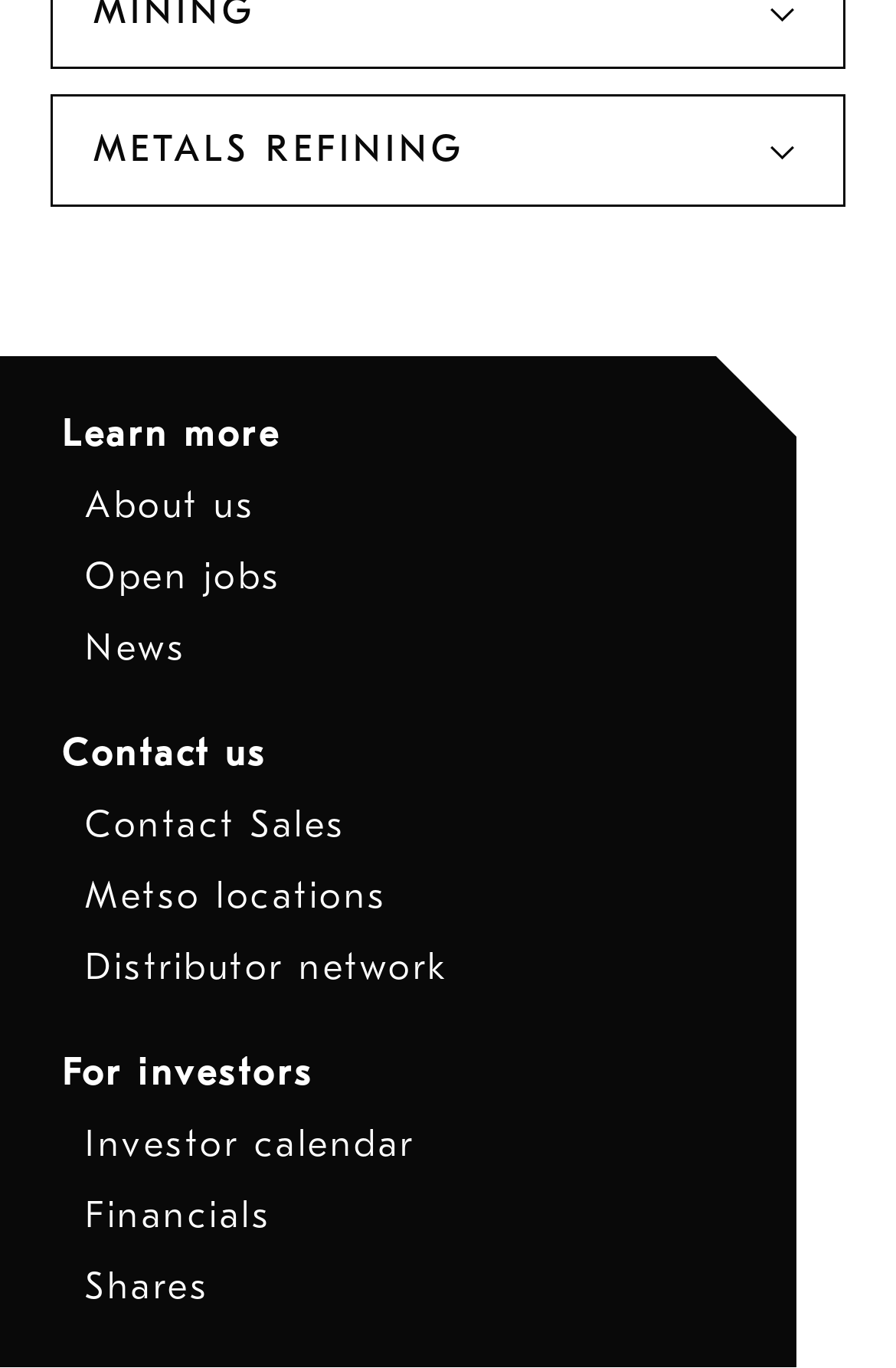Please determine the bounding box coordinates of the element's region to click in order to carry out the following instruction: "Explore Metso locations". The coordinates should be four float numbers between 0 and 1, i.e., [left, top, right, bottom].

[0.095, 0.64, 0.432, 0.67]